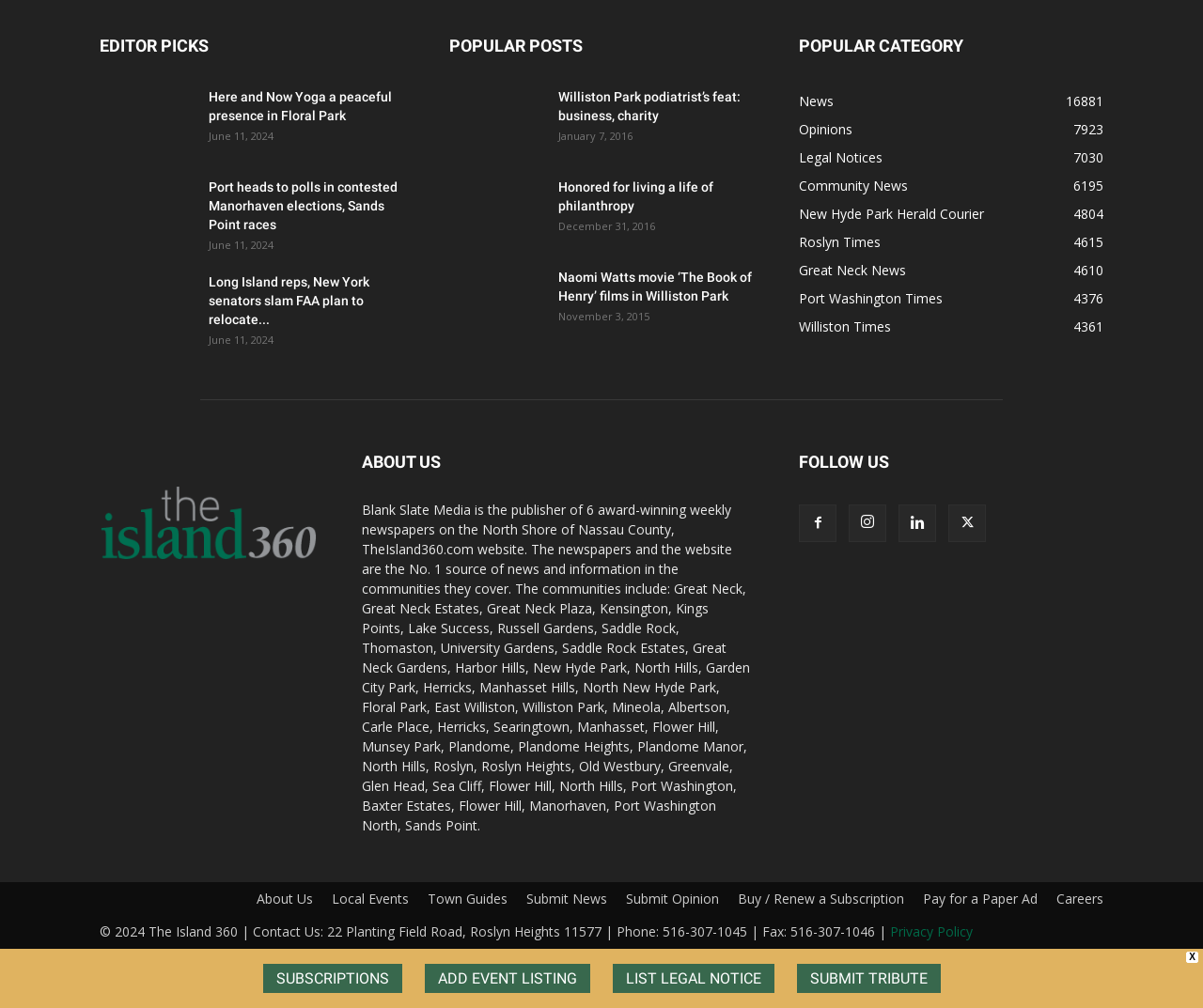How many popular posts are listed?
Answer with a single word or short phrase according to what you see in the image.

3